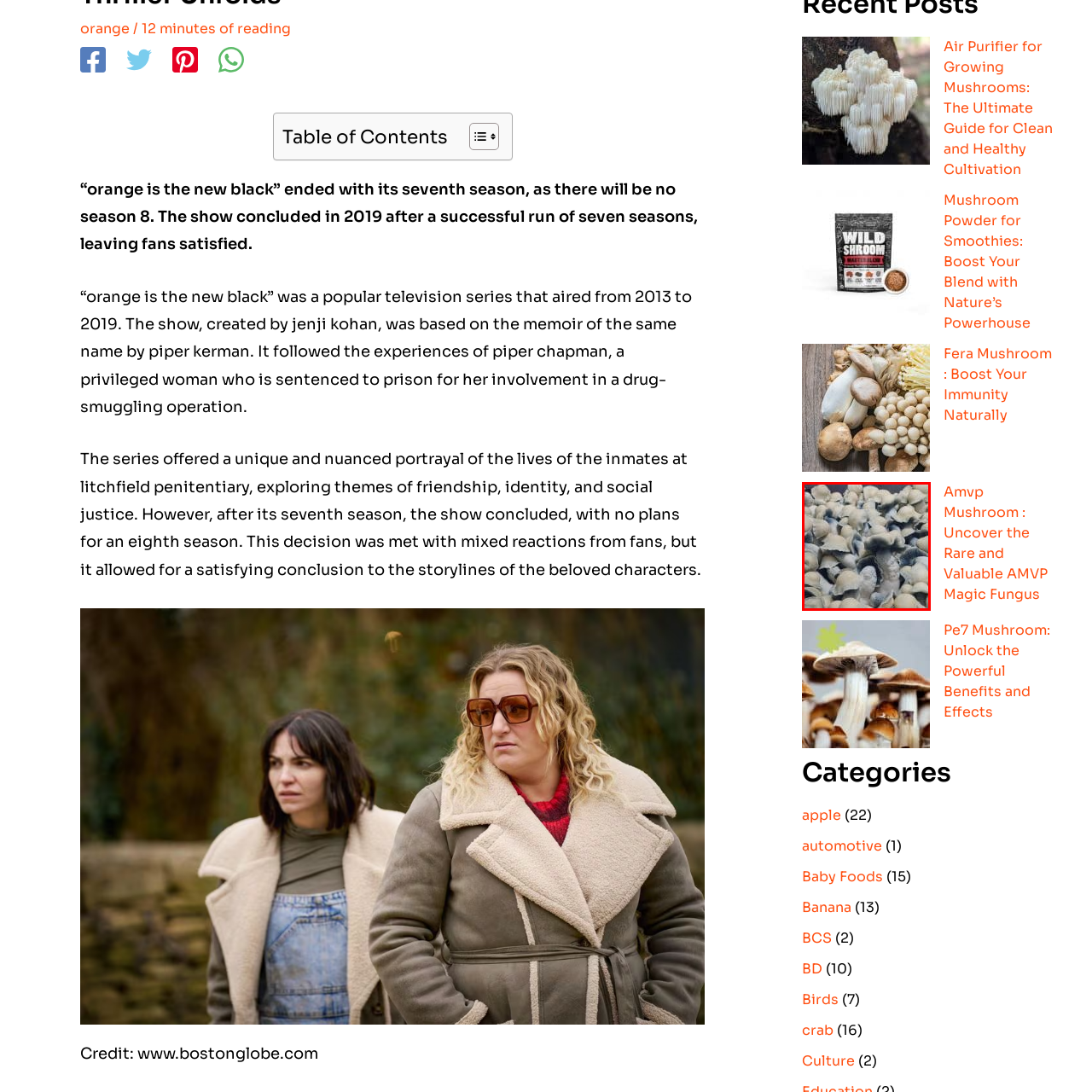Check the content in the red bounding box and reply to the question using a single word or phrase:
Are the mushrooms in the image isolated or clustered?

Clustered